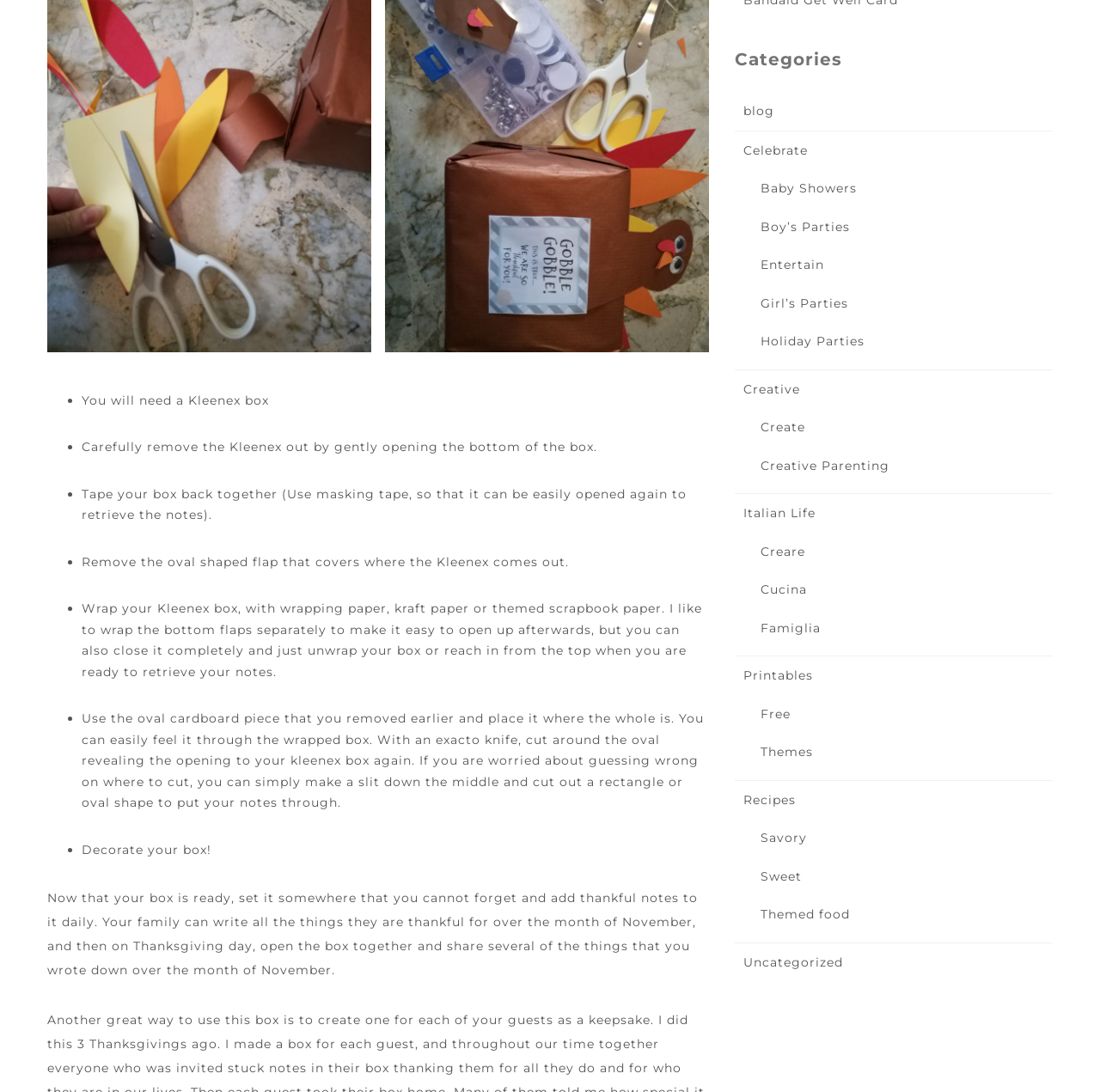What is the purpose of the Kleenex box?
Can you provide a detailed and comprehensive answer to the question?

The webpage provides a step-by-step guide on how to transform a Kleenex box into a thankful notes container. The box is decorated and used to store notes written by family members, which are then shared on Thanksgiving day.